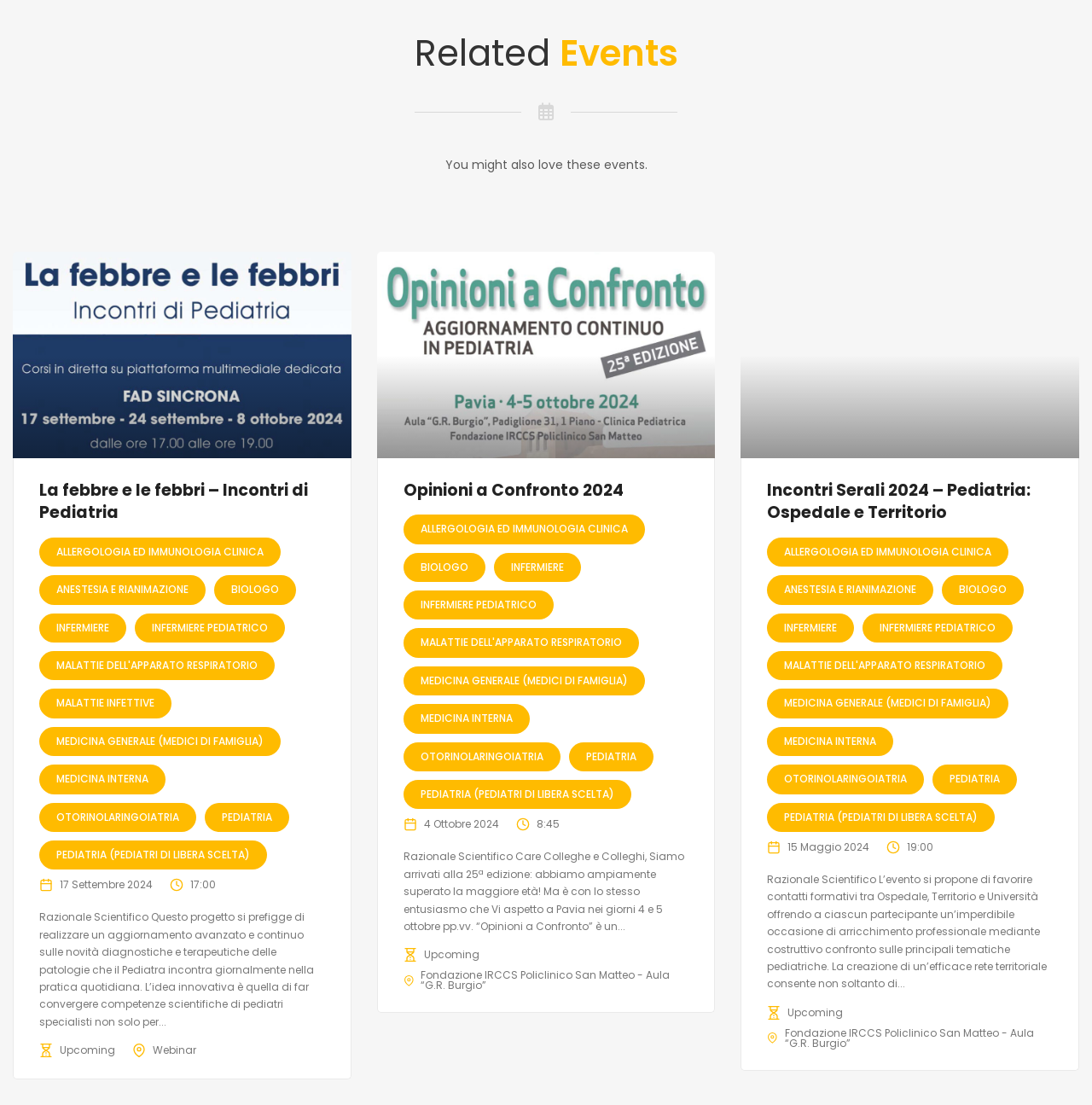Answer the question briefly using a single word or phrase: 
What is the date of the 'La febbre e le febbri – Incontri di Pediatria' event?

17 Settembre 2024